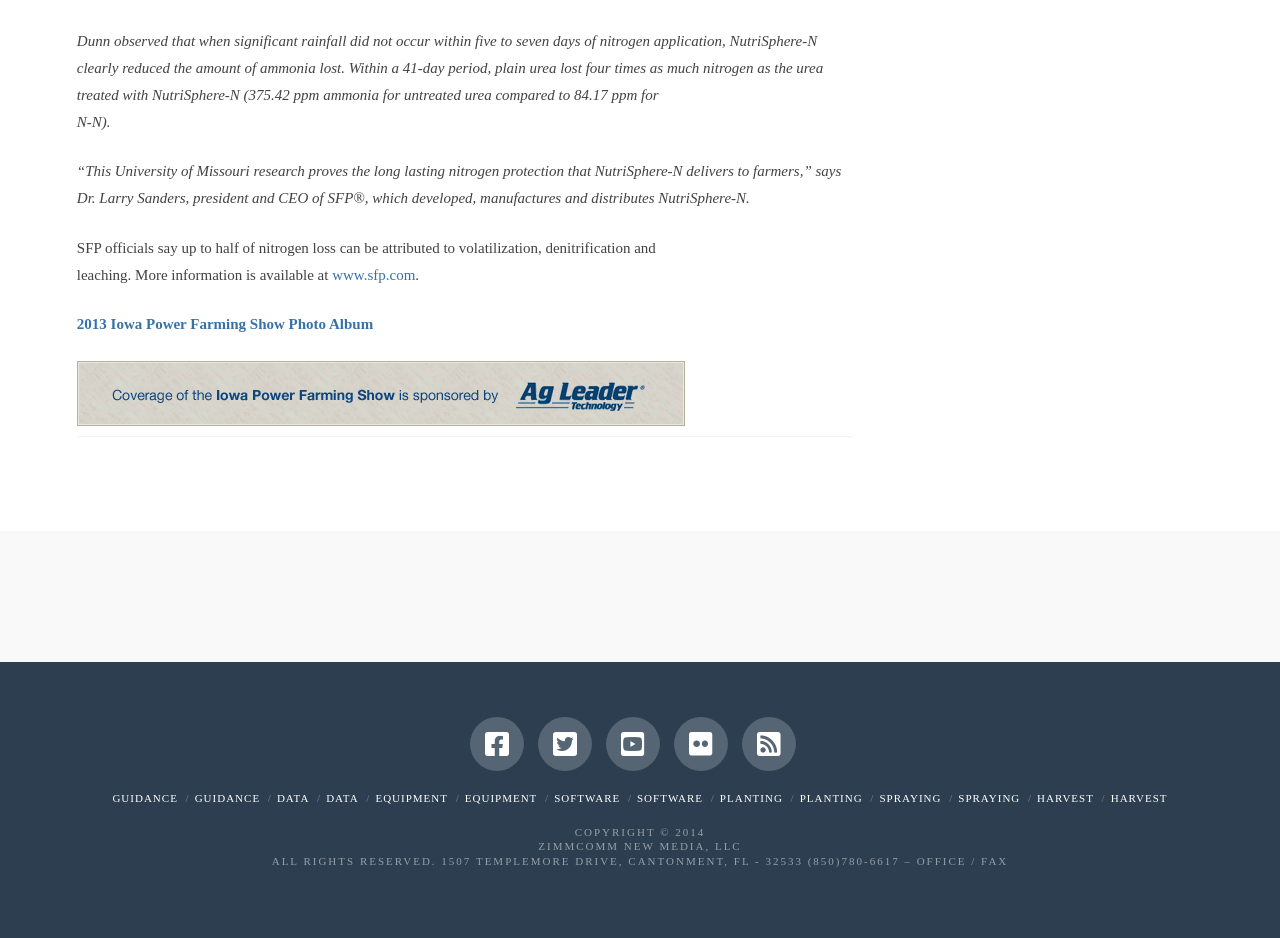Find and provide the bounding box coordinates for the UI element described with: "Zimmcomm New Media, LLC".

[0.421, 0.896, 0.579, 0.909]